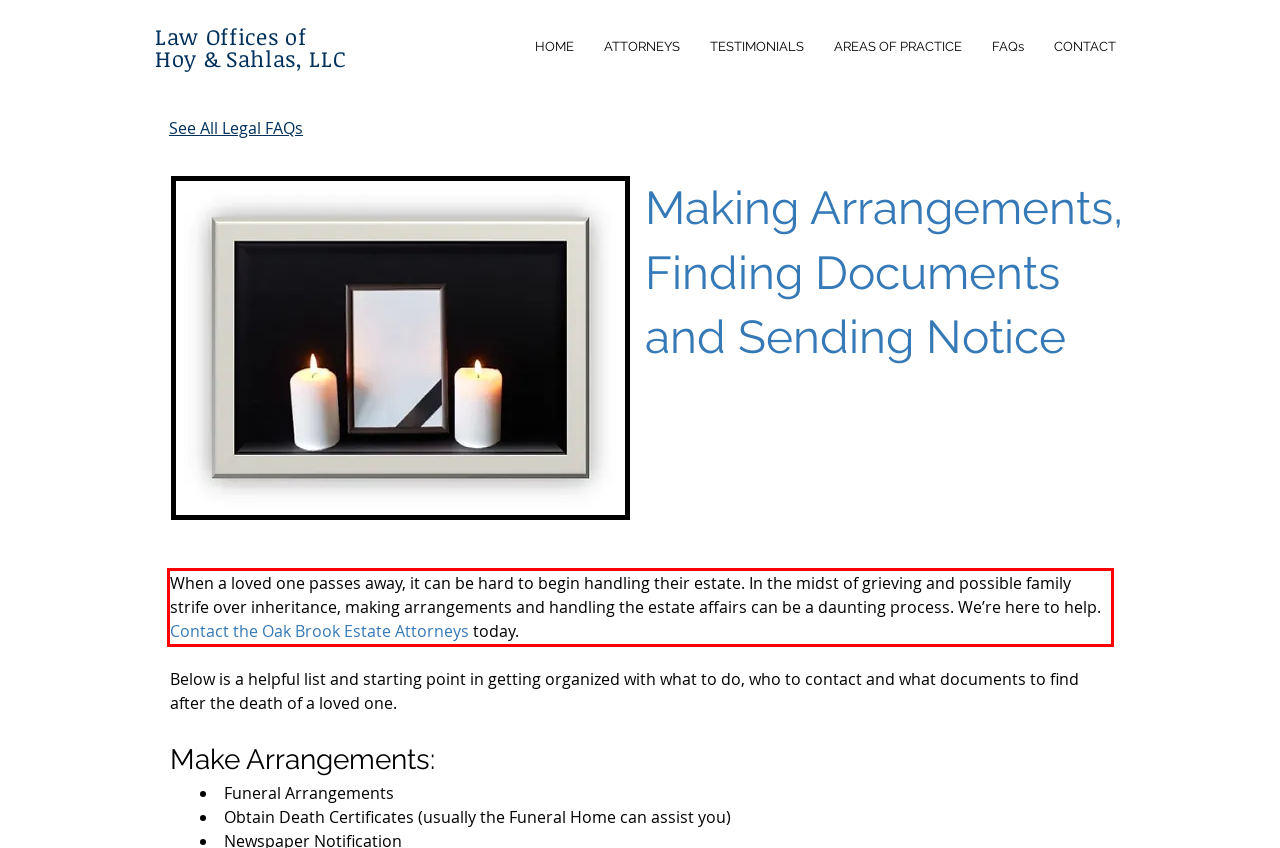Identify and extract the text within the red rectangle in the screenshot of the webpage.

When a loved one passes away, it can be hard to begin handling their estate. In the midst of grieving and possible family strife over inheritance, making arrangements and handling the estate affairs can be a daunting process. We’re here to help. Contact the Oak Brook Estate Attorneys today.